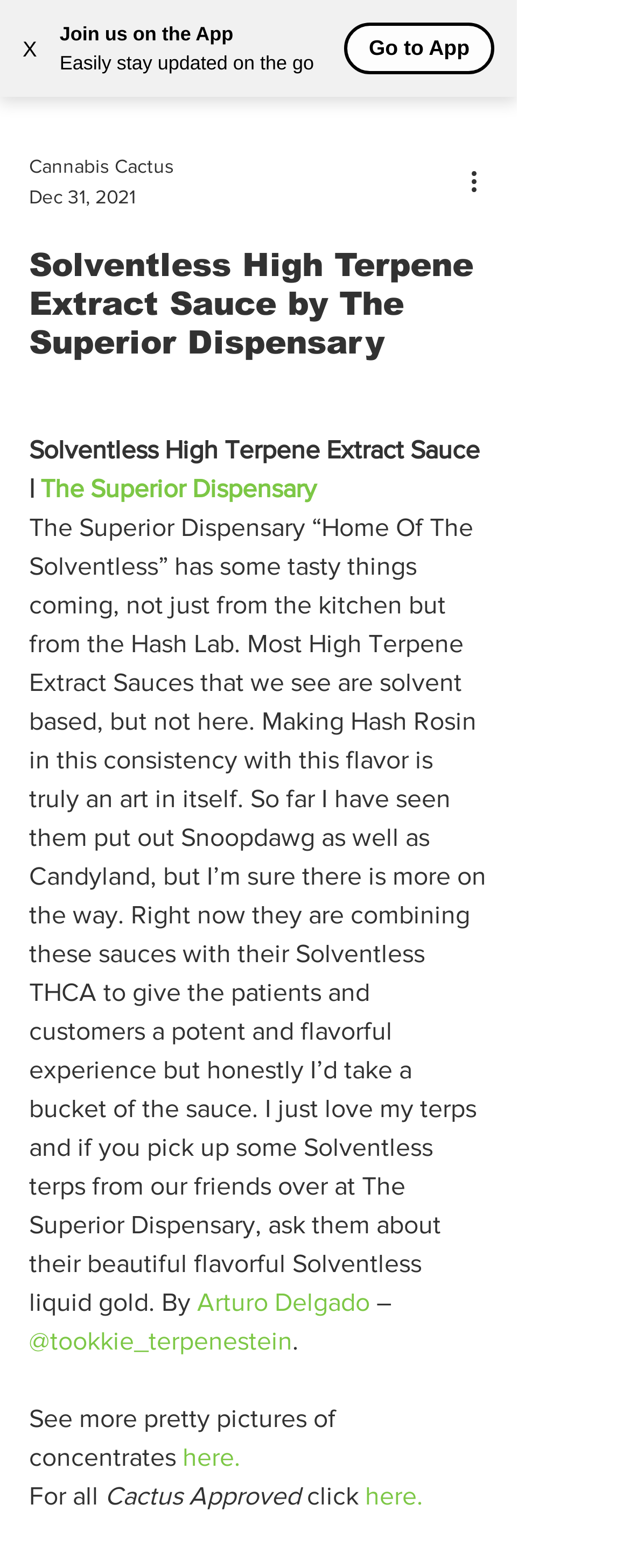Please identify the bounding box coordinates of the element's region that should be clicked to execute the following instruction: "Close the current window". The bounding box coordinates must be four float numbers between 0 and 1, i.e., [left, top, right, bottom].

[0.0, 0.009, 0.095, 0.053]